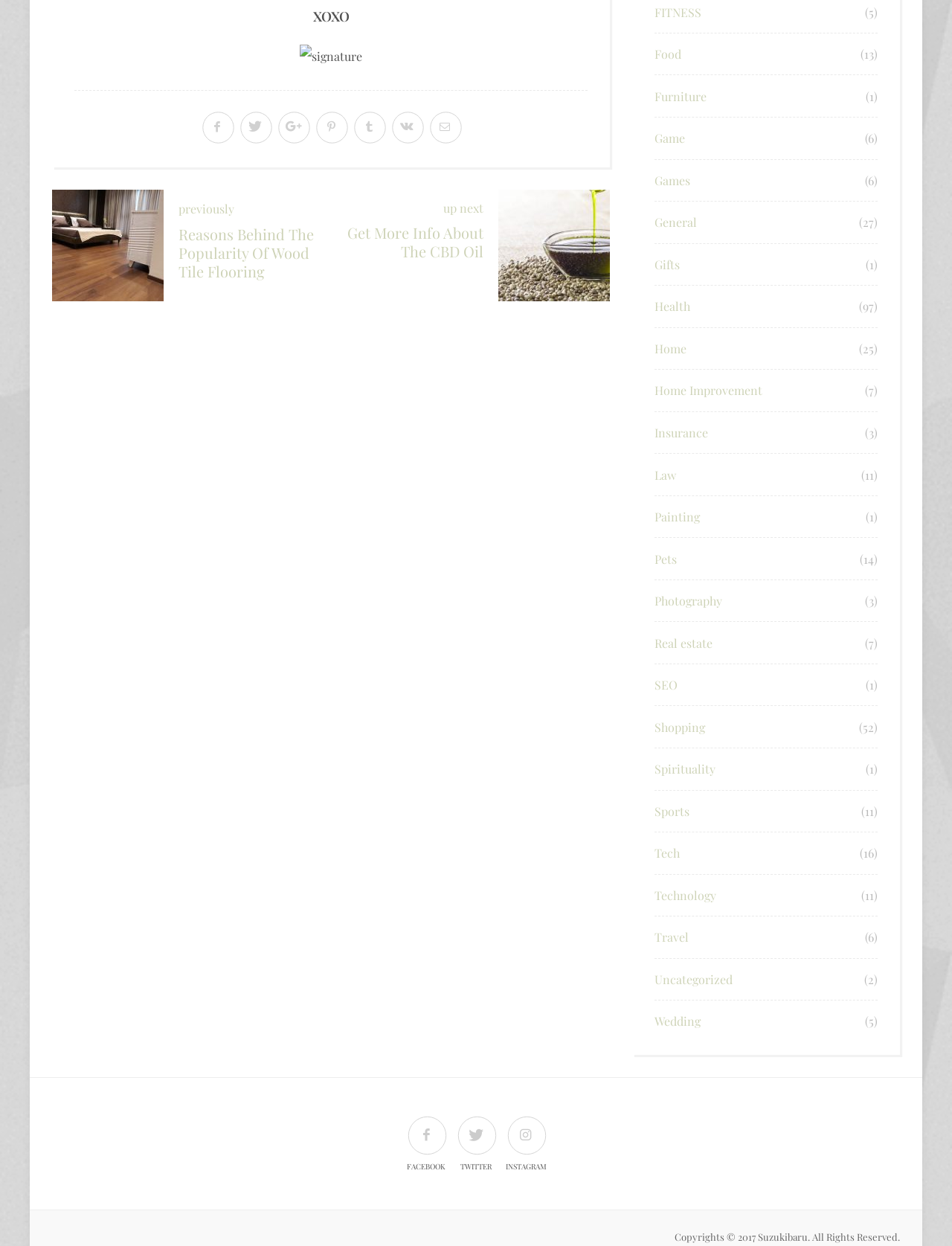Highlight the bounding box coordinates of the element that should be clicked to carry out the following instruction: "follow FACEBOOK". The coordinates must be given as four float numbers ranging from 0 to 1, i.e., [left, top, right, bottom].

[0.426, 0.895, 0.469, 0.927]